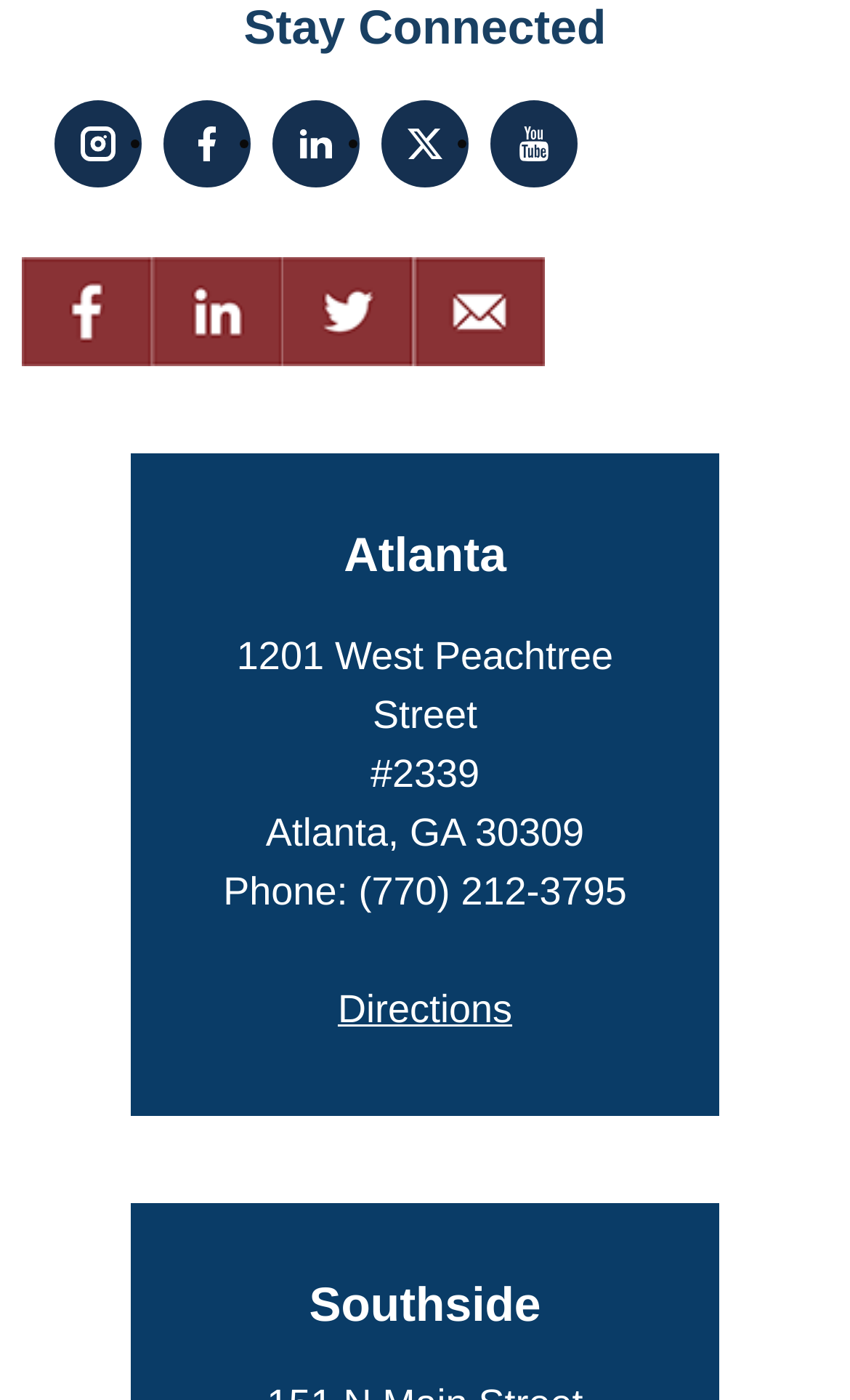Pinpoint the bounding box coordinates of the clickable element needed to complete the instruction: "follow us on YouTube". The coordinates should be provided as four float numbers between 0 and 1: [left, top, right, bottom].

[0.577, 0.089, 0.679, 0.114]